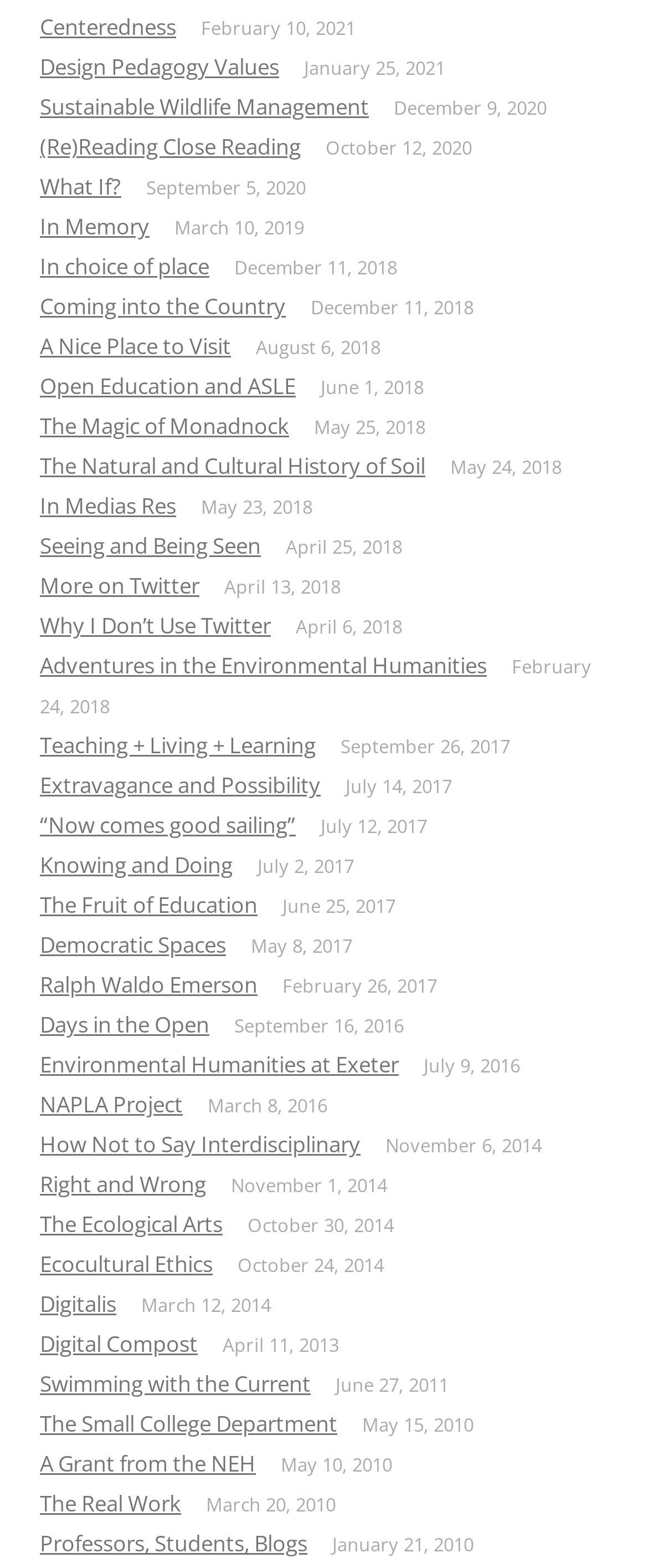What is the earliest date of a post on the webpage?
Please look at the screenshot and answer using one word or phrase.

January 21, 2010